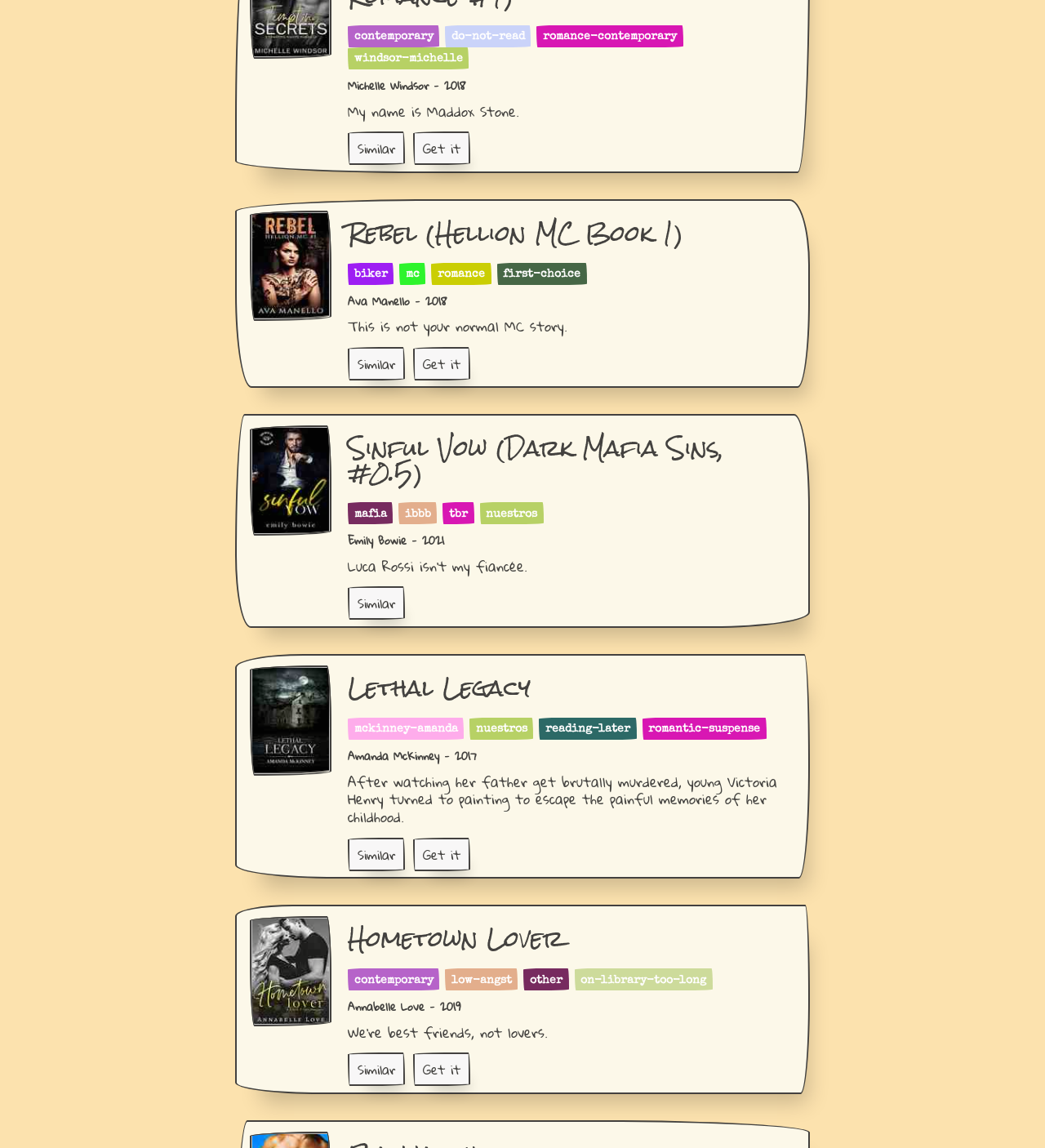Who is the author of the book 'Lethal Legacy'?
Please answer the question as detailed as possible based on the image.

The author's name 'Amanda McKinney' is mentioned below the book title 'Lethal Legacy'.